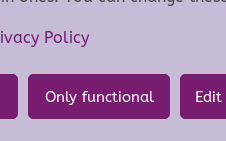Provide a single word or phrase to answer the given question: 
What type of content does the video feature?

Significant interviews